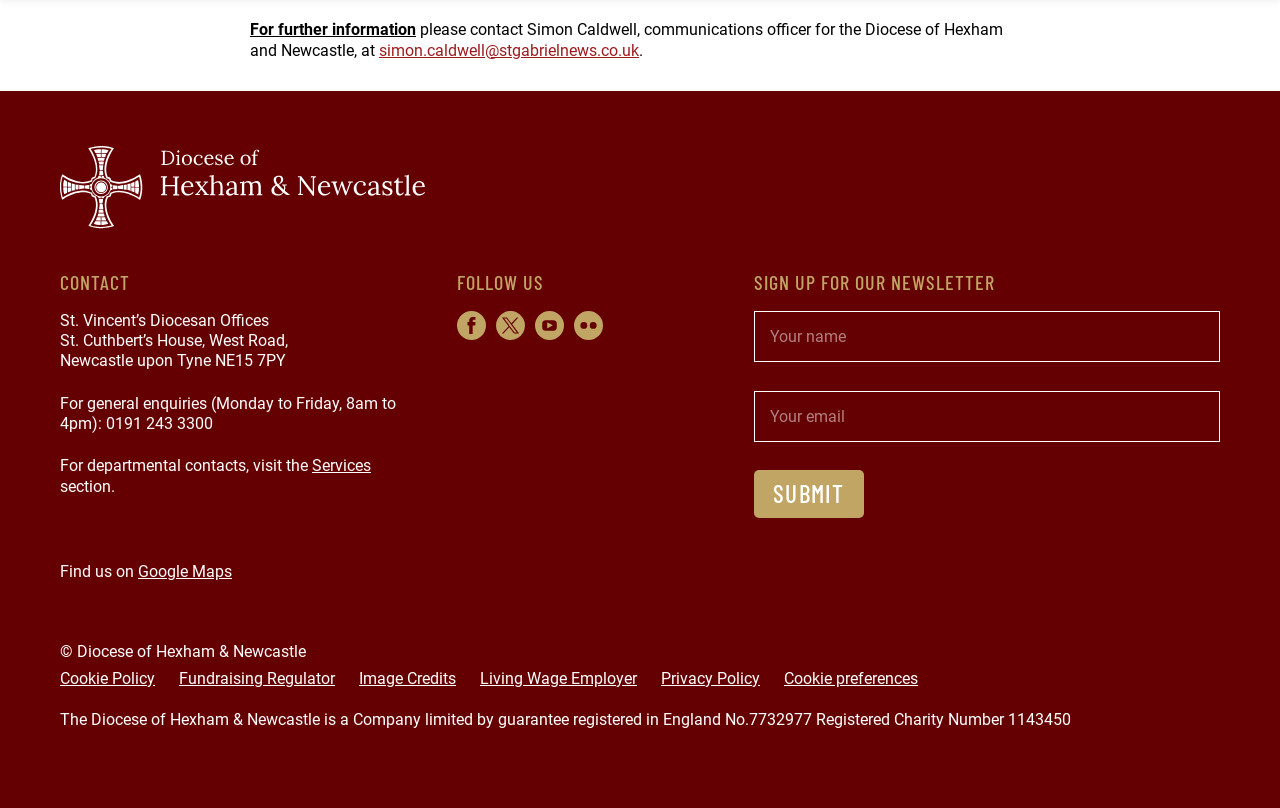Please identify the bounding box coordinates of the region to click in order to complete the given instruction: "Contact Simon Caldwell". The coordinates should be four float numbers between 0 and 1, i.e., [left, top, right, bottom].

[0.296, 0.05, 0.499, 0.074]